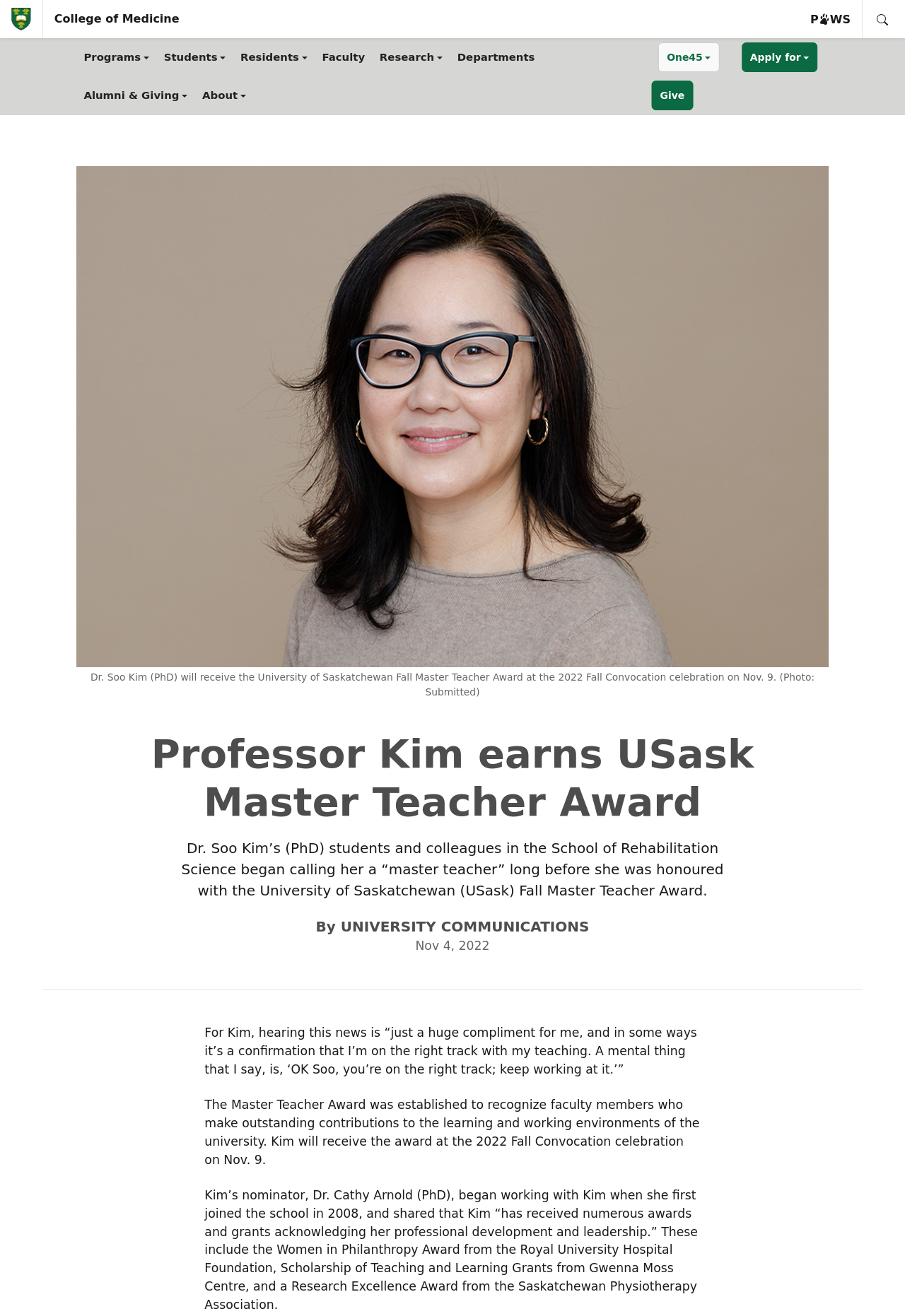Please examine the image and answer the question with a detailed explanation:
What is the award received by Dr. Soo Kim?

The answer can be found in the text 'Dr. Soo Kim’s (PhD) students and colleagues in the School of Rehabilitation Science began calling her a “master teacher” long before she was honoured with the University of Saskatchewan (USask) Fall Master Teacher Award.'